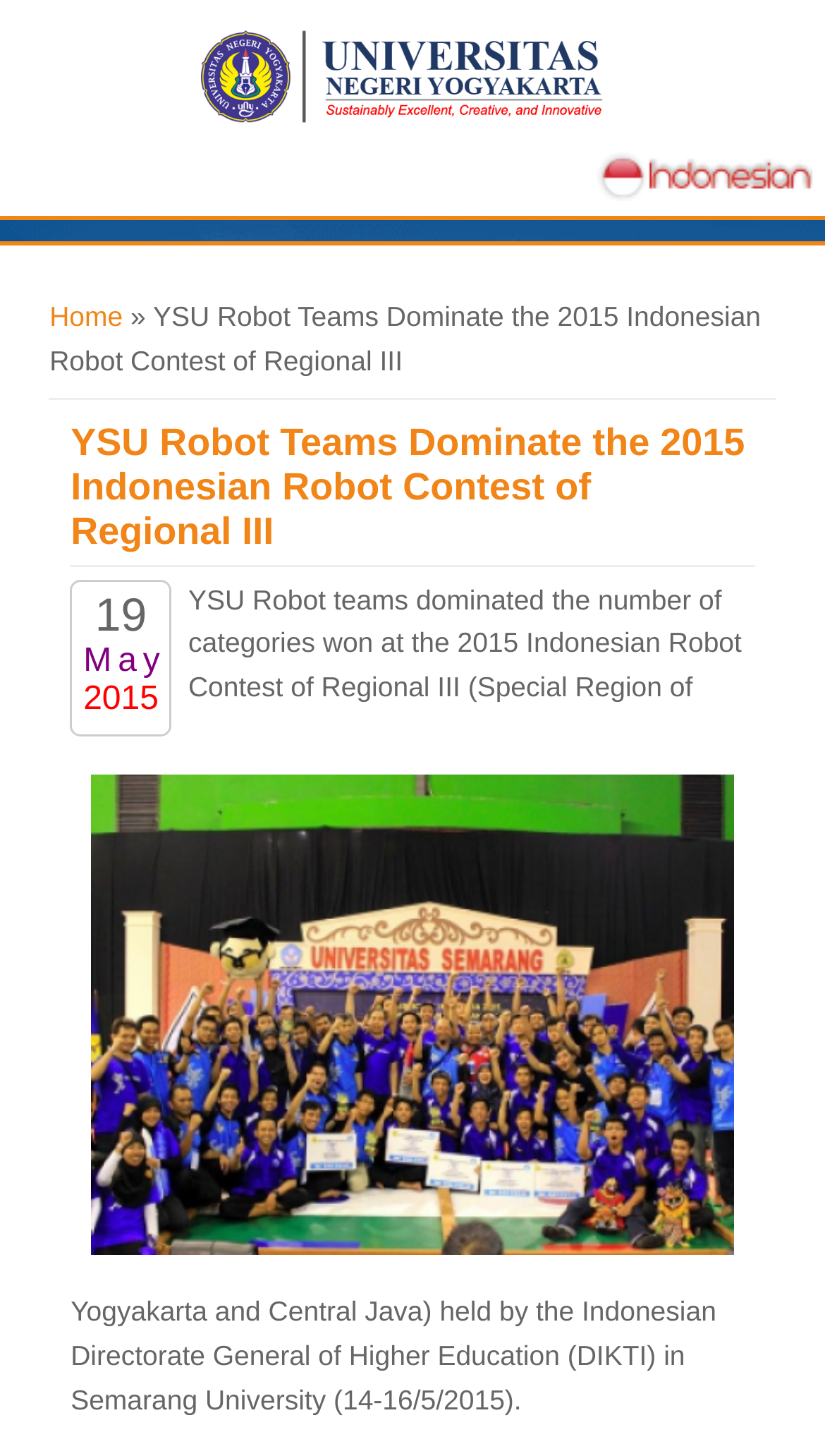What is the number mentioned in the text?
Refer to the image and give a detailed answer to the question.

I found the number by looking at the StaticText element with the content '19'. It is a standalone number mentioned in the text.